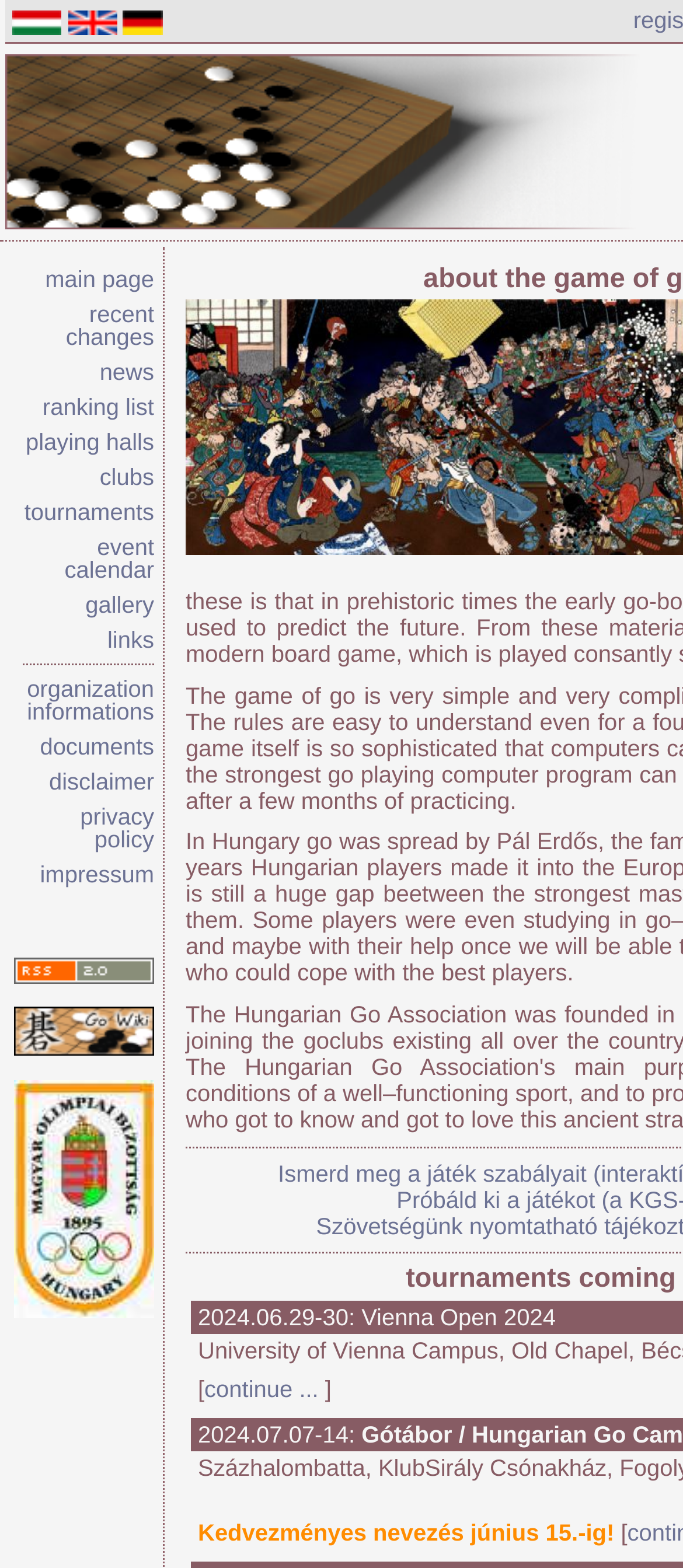What languages are available on this webpage?
Please provide a comprehensive answer to the question based on the webpage screenshot.

Based on the gridcell element with the text 'hu en de', I can infer that the webpage provides options to switch between Hungarian, English, and German languages.